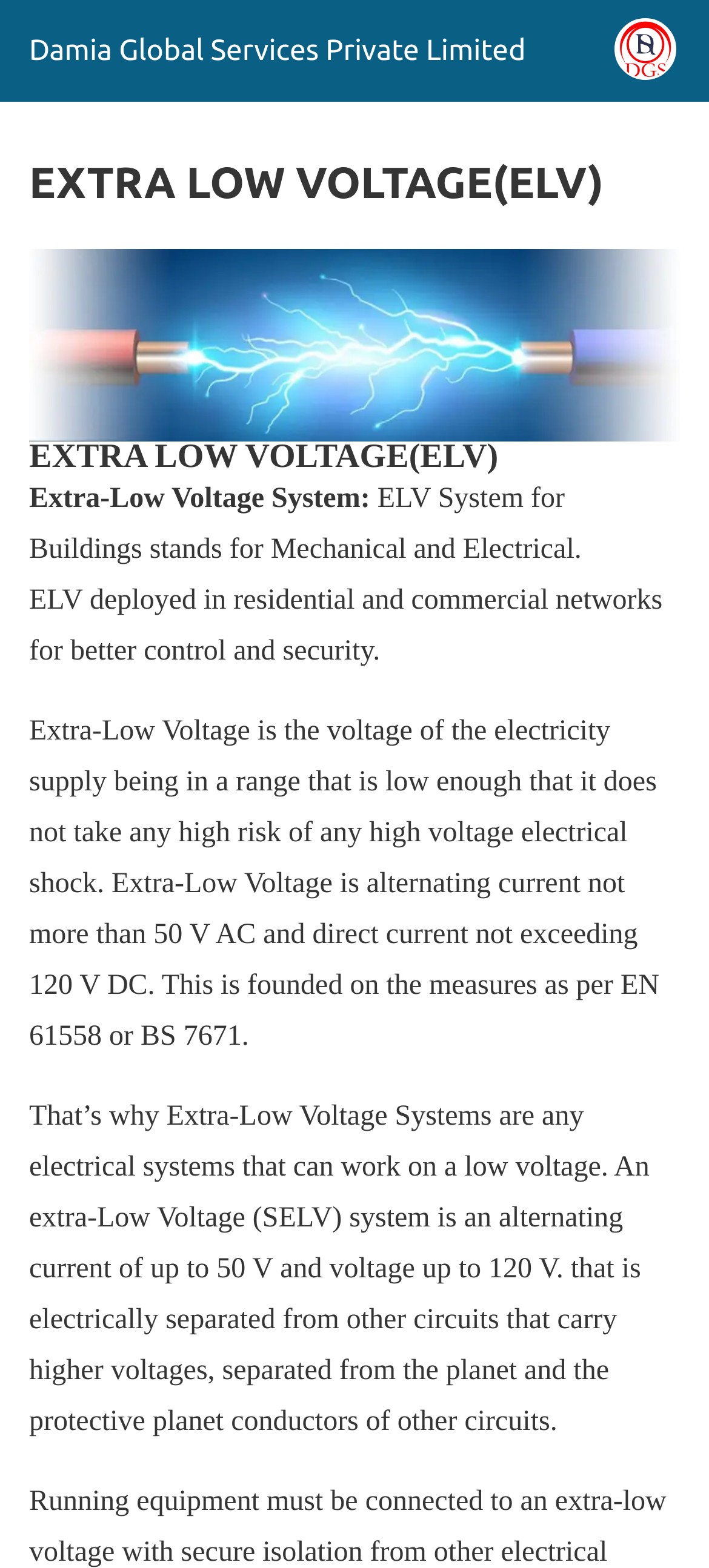What is ELV system for?
Please provide a single word or phrase as your answer based on the image.

Mechanical and Electrical